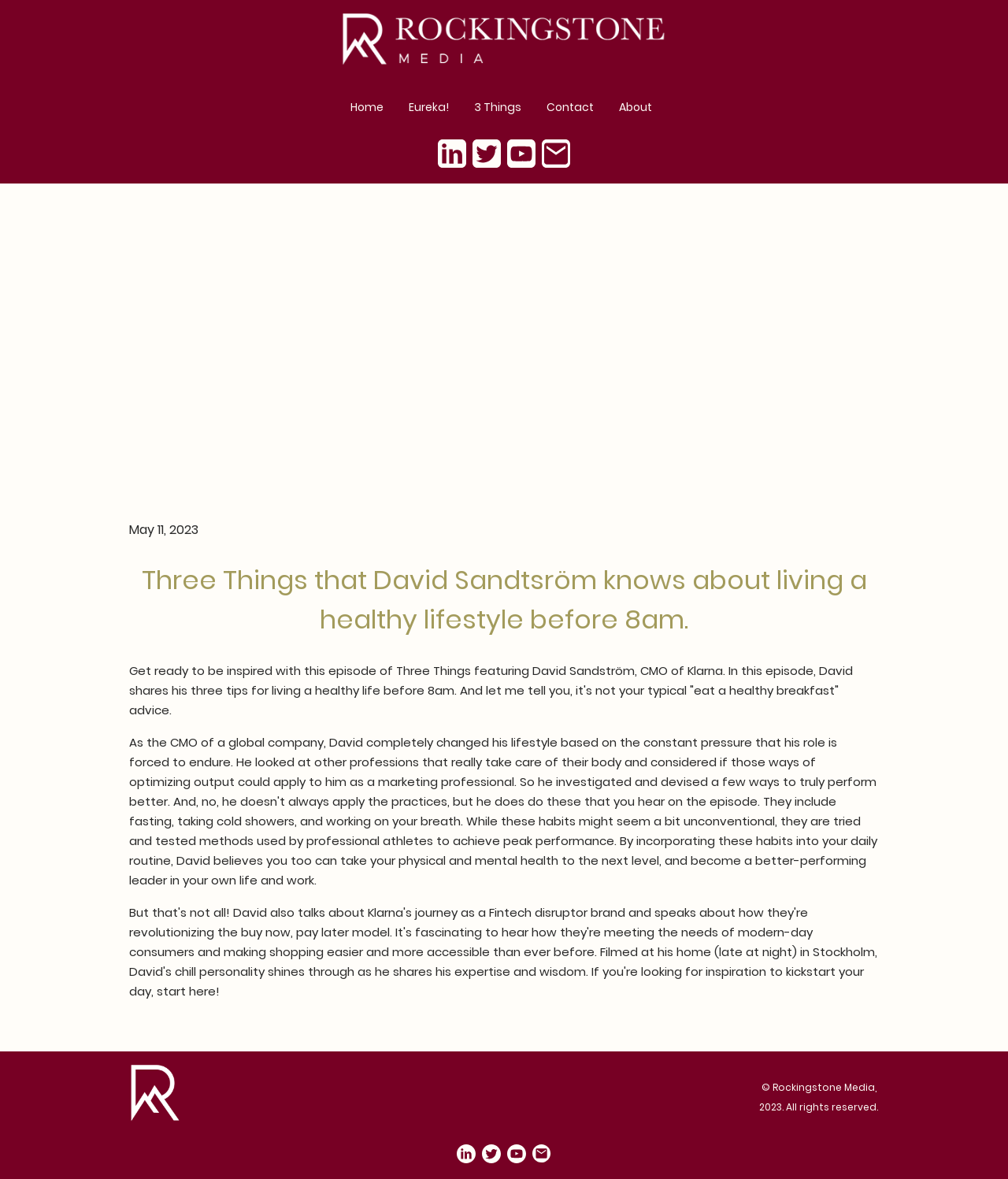Find the coordinates for the bounding box of the element with this description: "About".

[0.606, 0.079, 0.654, 0.103]